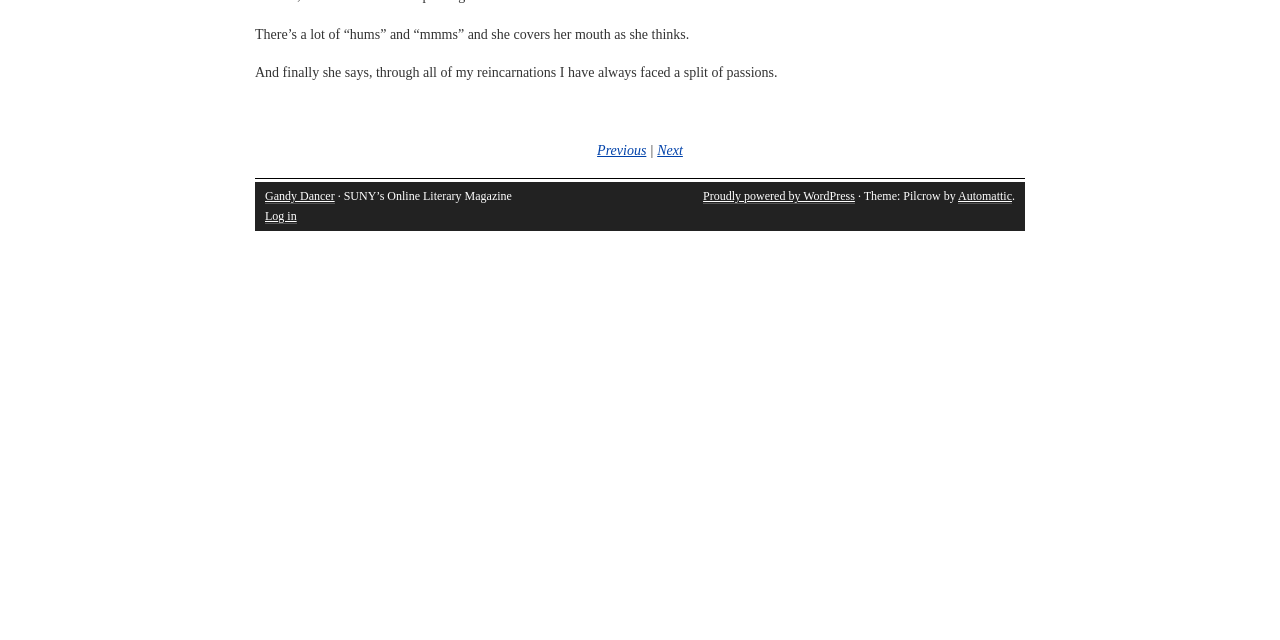Bounding box coordinates are specified in the format (top-left x, top-left y, bottom-right x, bottom-right y). All values are floating point numbers bounded between 0 and 1. Please provide the bounding box coordinate of the region this sentence describes: Log in

[0.207, 0.327, 0.232, 0.35]